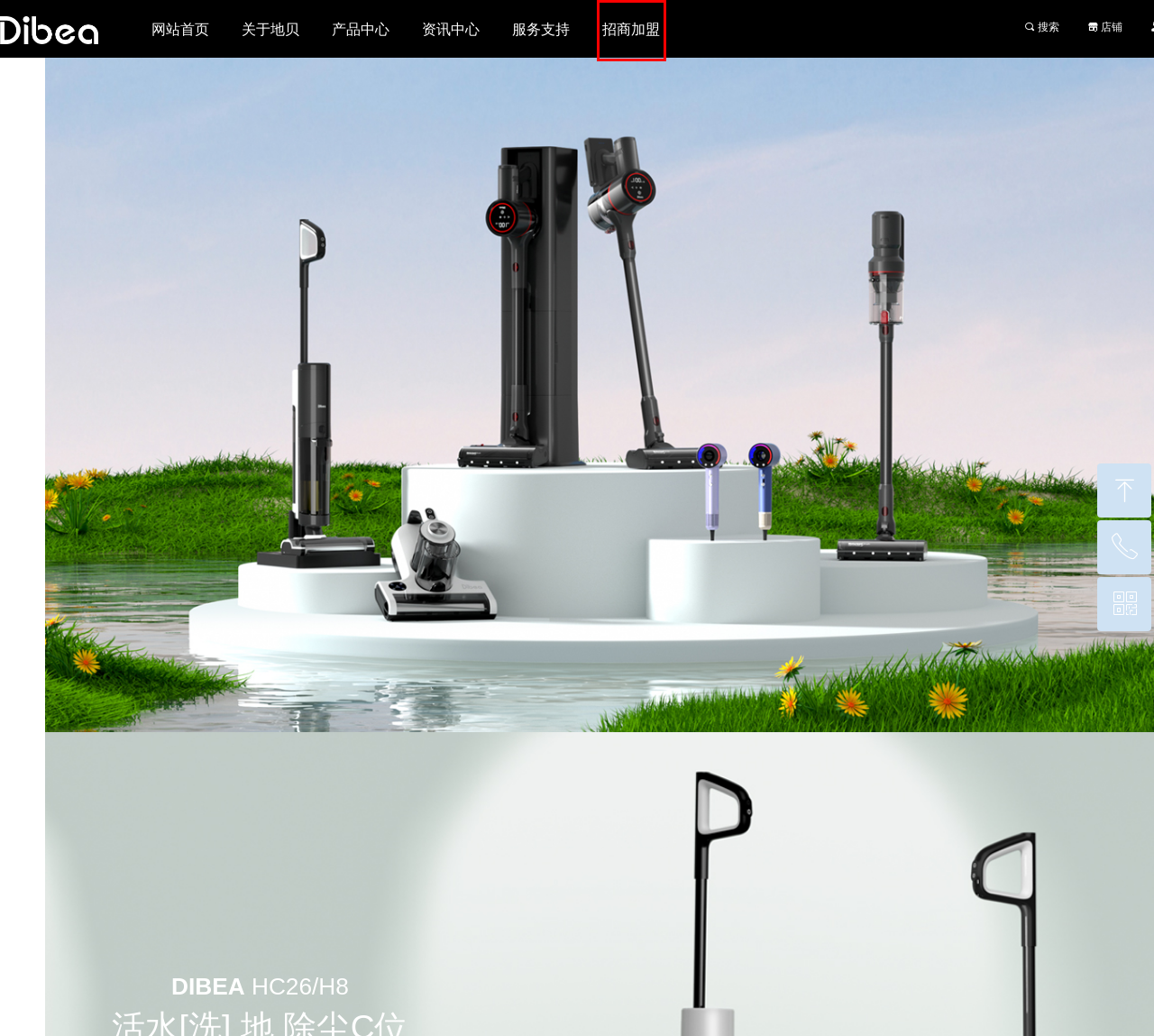You have a screenshot of a webpage with a red rectangle bounding box around an element. Identify the best matching webpage description for the new page that appears after clicking the element in the bounding box. The descriptions are:
A. 苏州地贝电器科技有限公司-加入地贝__NEW
B. 资讯-苏州地贝电器科技有限公司
C. 产品中心-苏州地贝电器科技有限公司
D. 申请报修-苏州地贝电器科技有限公司
E. 苏州地贝电器科技有限公司-配件中心
F. 招商加盟-苏州地贝电器科技有限公司
G. 苏州地贝电器科技有限公司-联系我们_NEW
H. 企业简介-苏州地贝电器科技有限公司

F